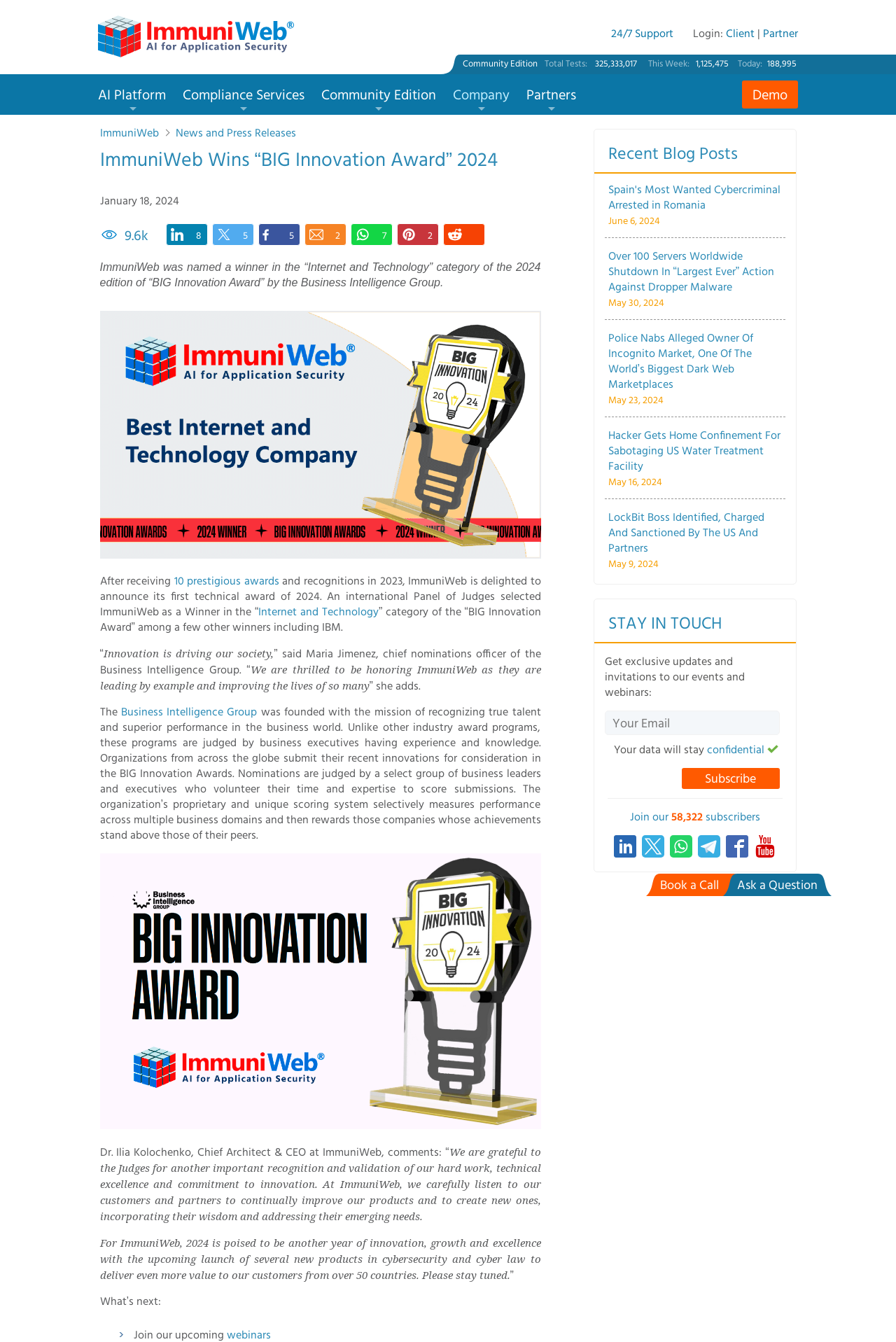Determine the bounding box coordinates for the element that should be clicked to follow this instruction: "Visit the 'Community Edition' page". The coordinates should be given as four float numbers between 0 and 1, in the format [left, top, right, bottom].

[0.516, 0.042, 0.6, 0.052]